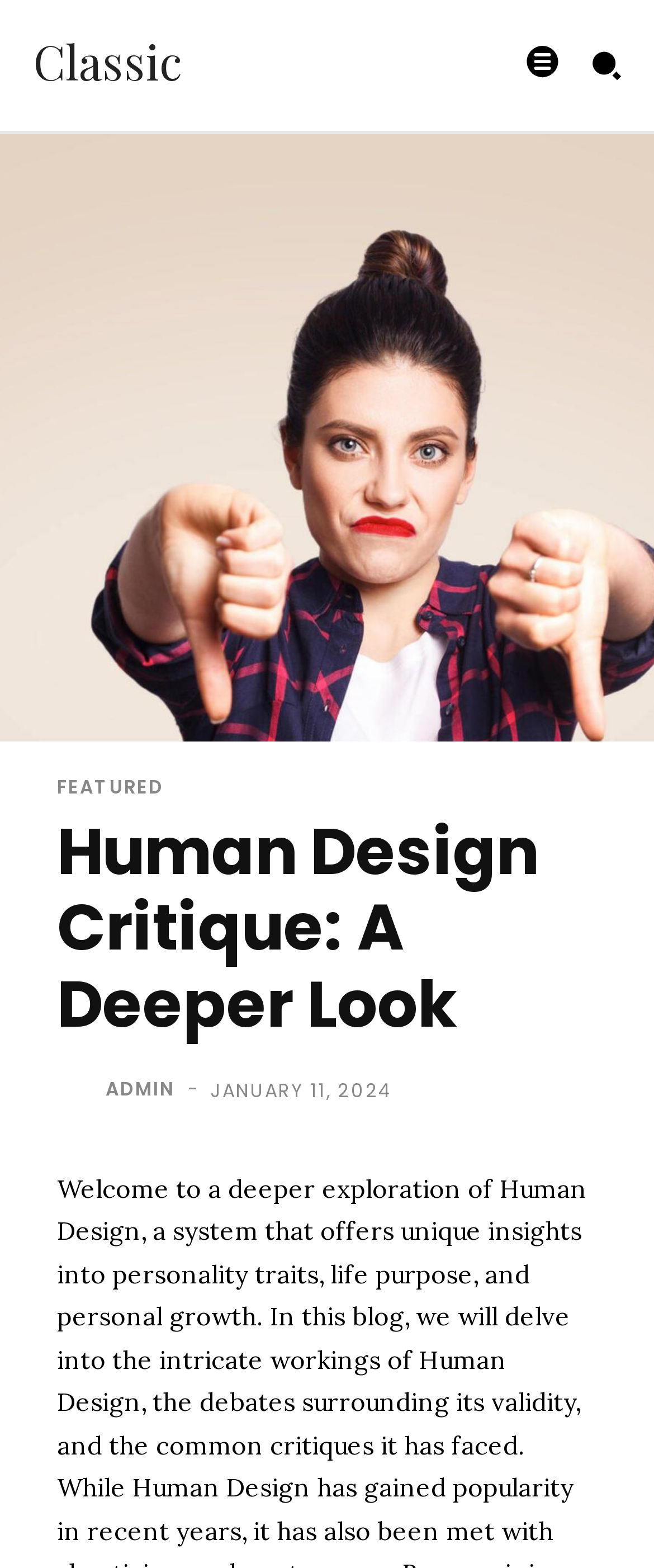Create a detailed summary of all the visual and textual information on the webpage.

This webpage is about Human Design, a system that offers insights into personality traits, life purpose, and personal growth. At the top left, there is a link labeled "Classic". To the right of it, there are two images, one next to the other. 

Below these elements, there is a section with a heading that reads "Human Design Critique: A Deeper Look". On the left side of this section, there are three links: "FEATURED", "admin", and "ADMIN". The "admin" link has an accompanying image with the same label. To the right of the "admin" link, there is a static text element with a hyphen, followed by a time element displaying the date "JANUARY 11, 2024".